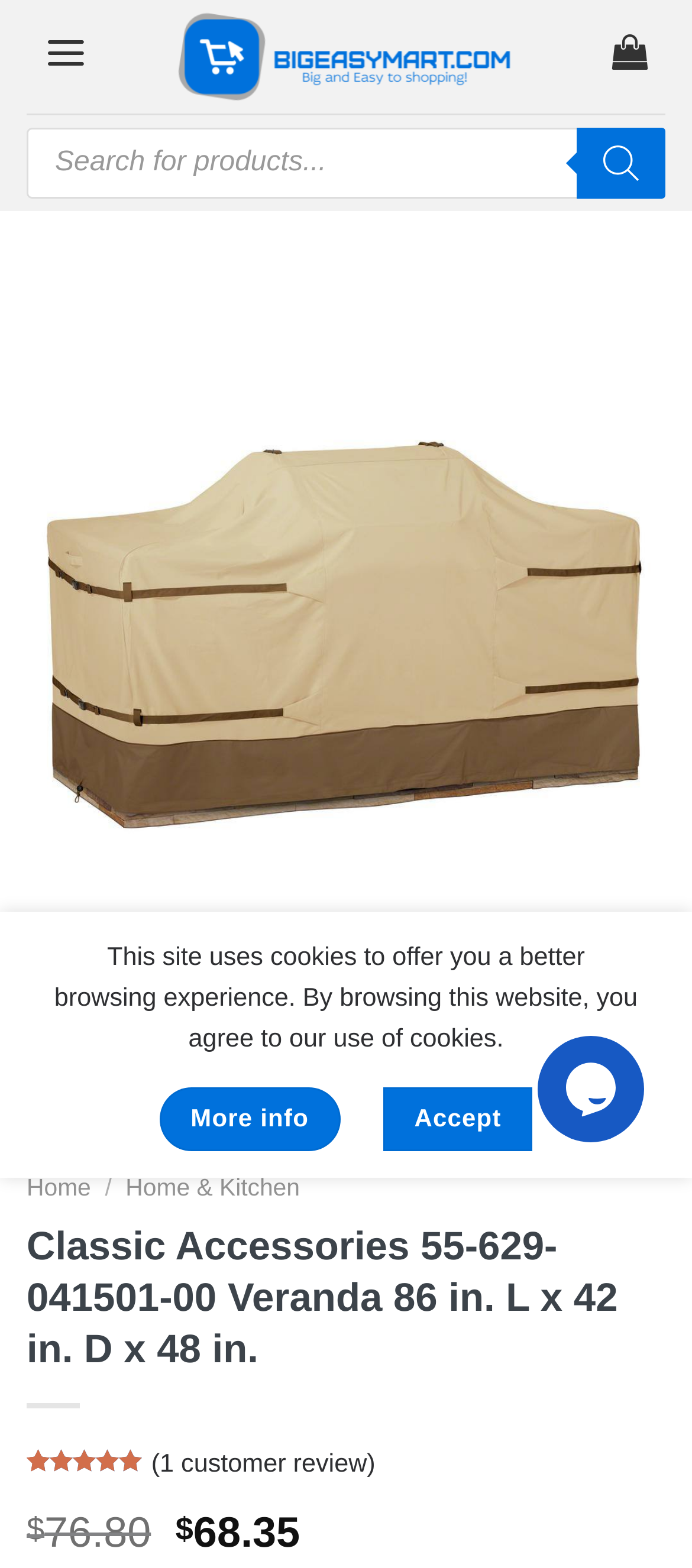Determine the webpage's heading and output its text content.

Classic Accessories 55-629-041501-00 Veranda 86 in. L x 42 in. D x 48 in.